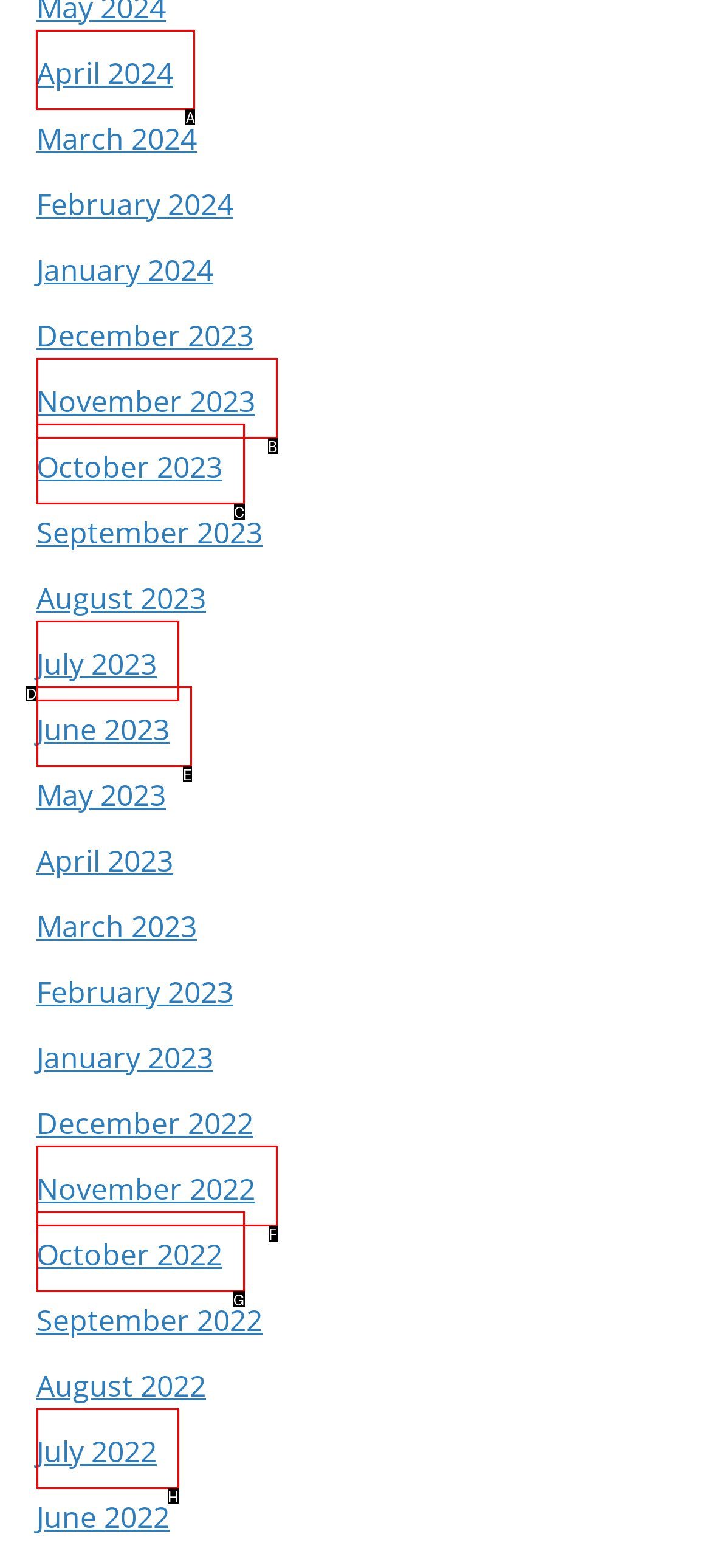Indicate which UI element needs to be clicked to fulfill the task: Fill in the Name field
Answer with the letter of the chosen option from the available choices directly.

None